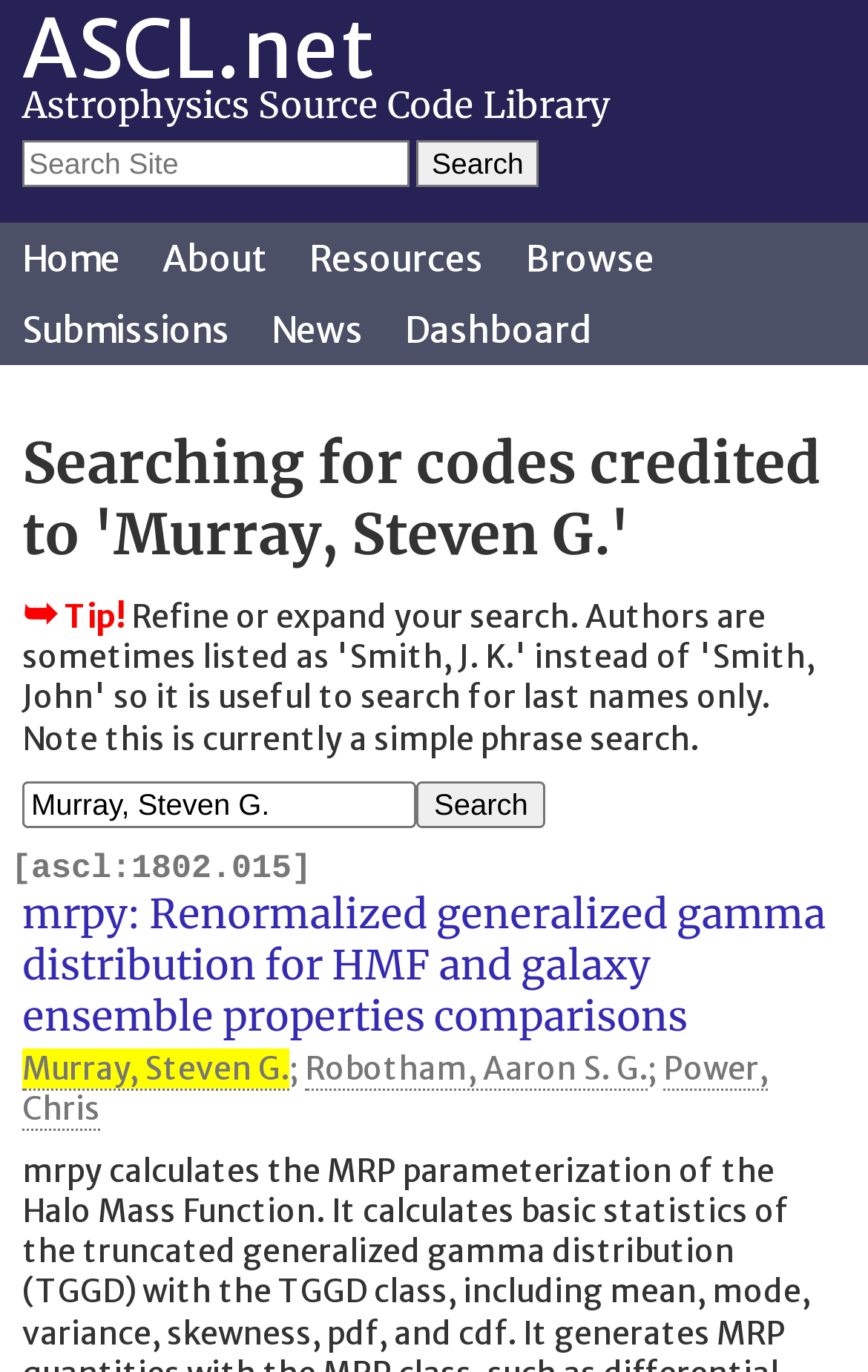How many search boxes are on the page?
Based on the image, please offer an in-depth response to the question.

The question can be answered by looking at the page structure and finding two textbox elements, one with the label 'Search Site' and another without a label, which are likely to be search boxes.